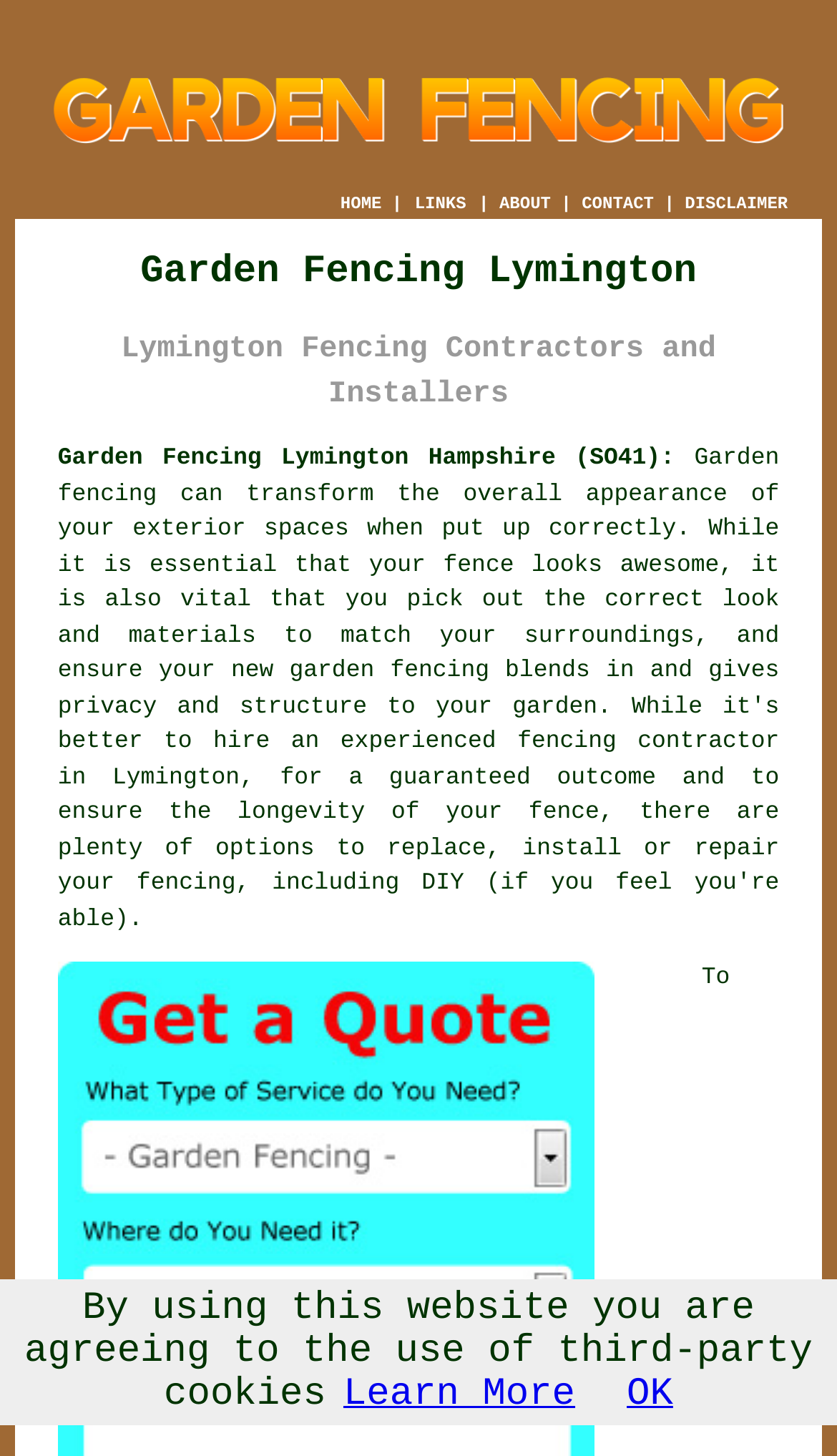Identify the bounding box coordinates of the region that needs to be clicked to carry out this instruction: "Click the Learn More link". Provide these coordinates as four float numbers ranging from 0 to 1, i.e., [left, top, right, bottom].

[0.41, 0.943, 0.687, 0.973]